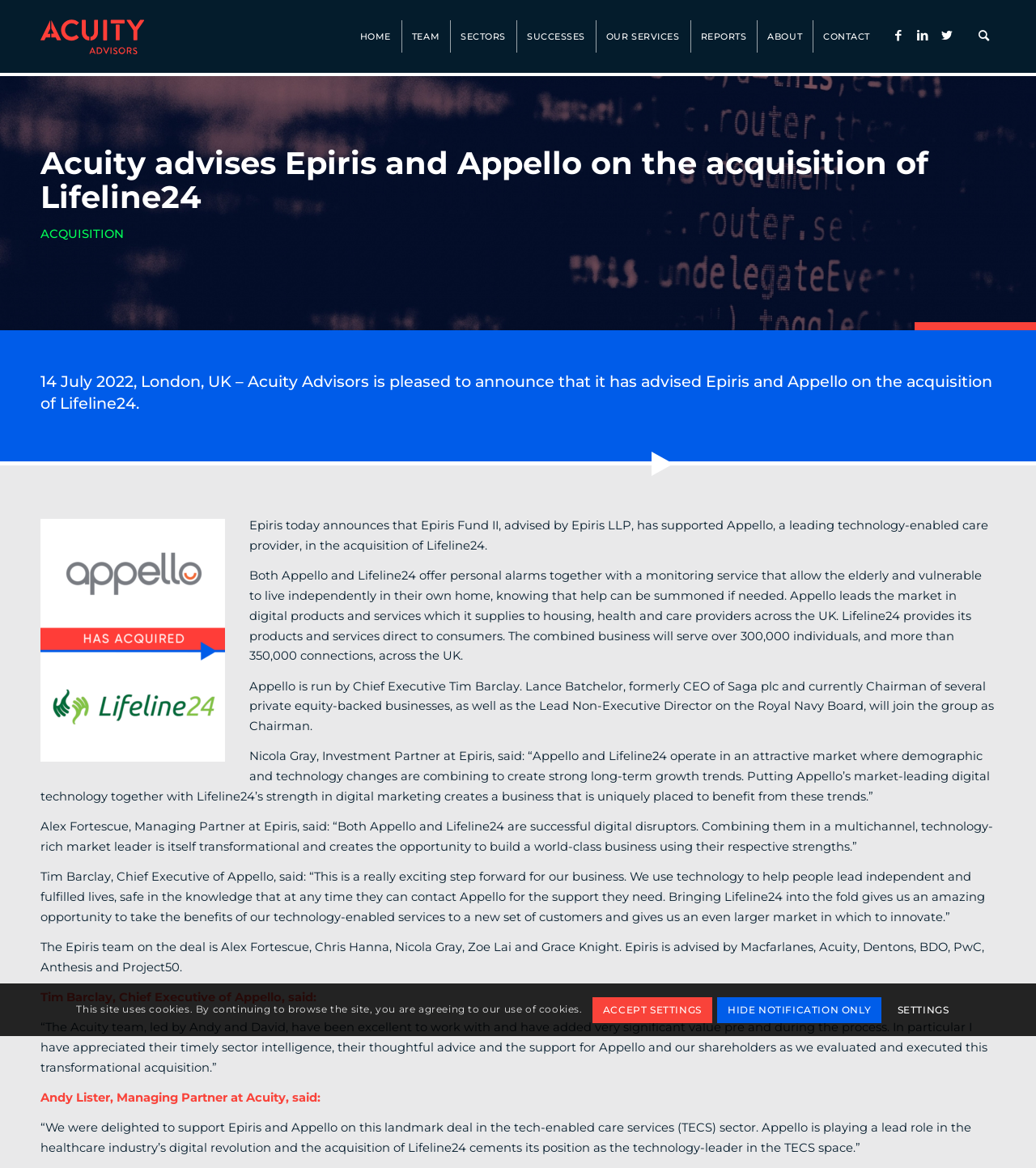What is the position of Tim Barclay in Appello?
Look at the image and answer the question using a single word or phrase.

Chief Executive